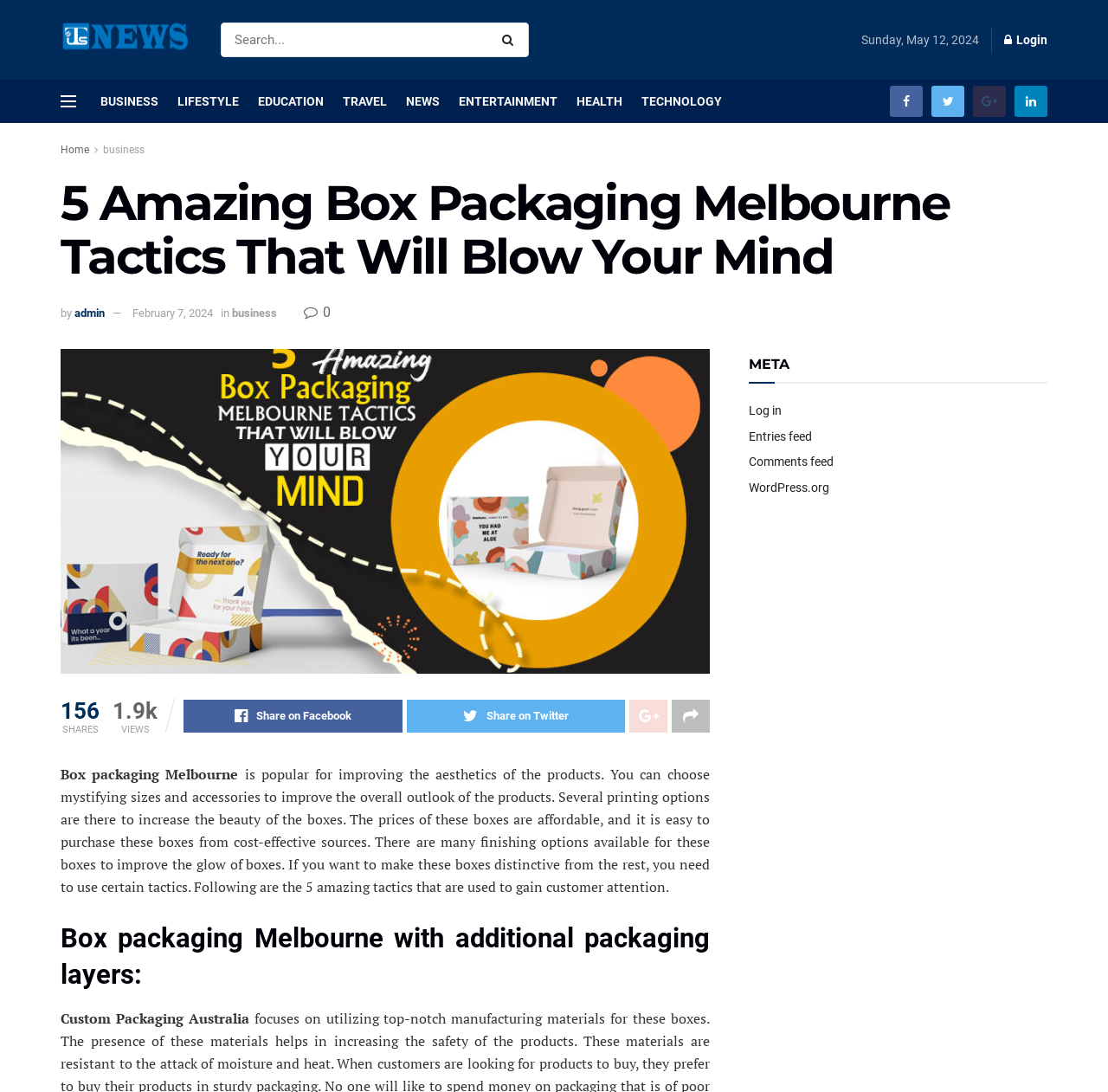Find the bounding box coordinates of the element to click in order to complete the given instruction: "Navigate to ABOUT US."

None